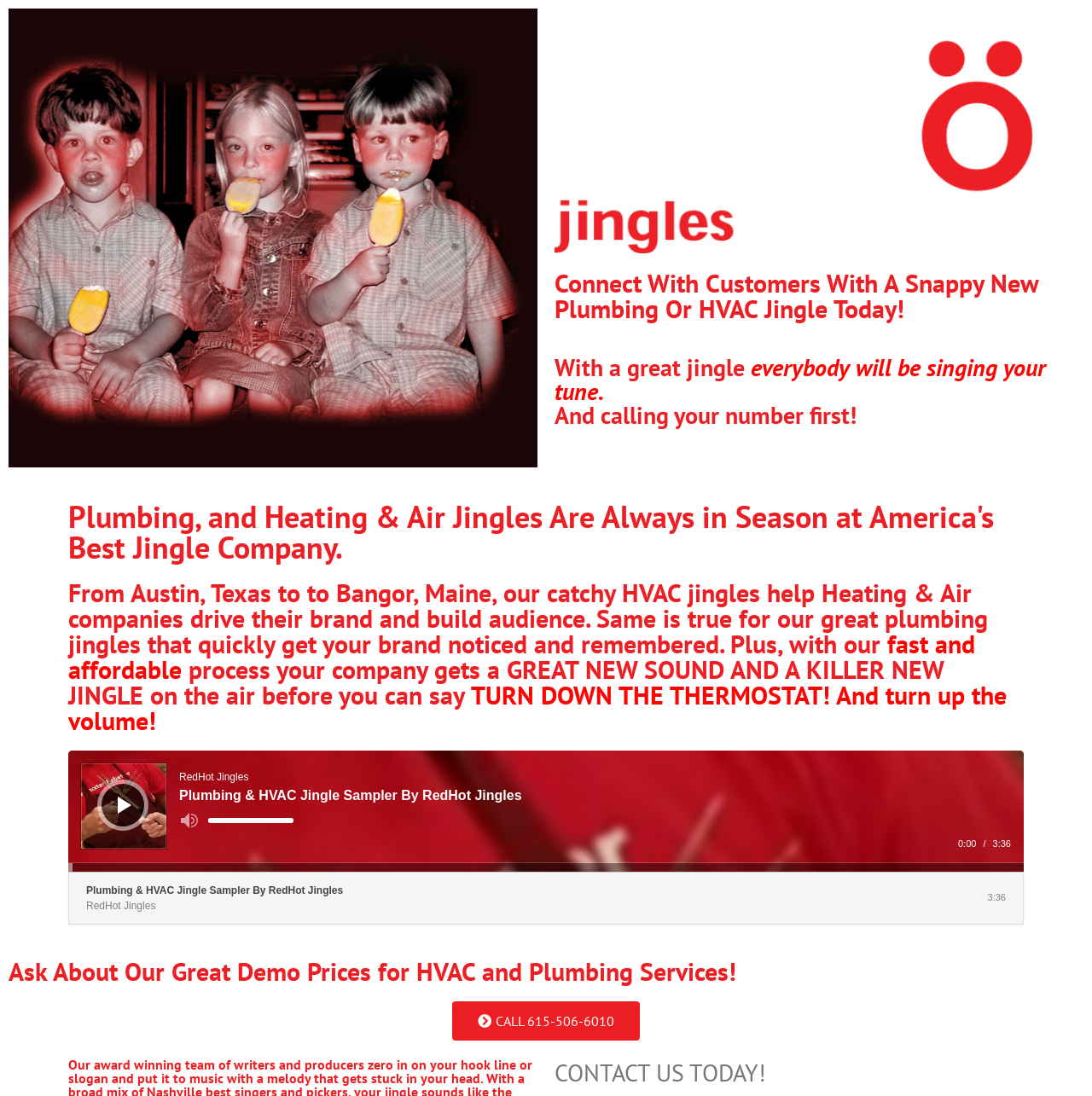Find the bounding box of the element with the following description: "CALL 615-506-6010". The coordinates must be four float numbers between 0 and 1, formatted as [left, top, right, bottom].

[0.414, 0.914, 0.586, 0.949]